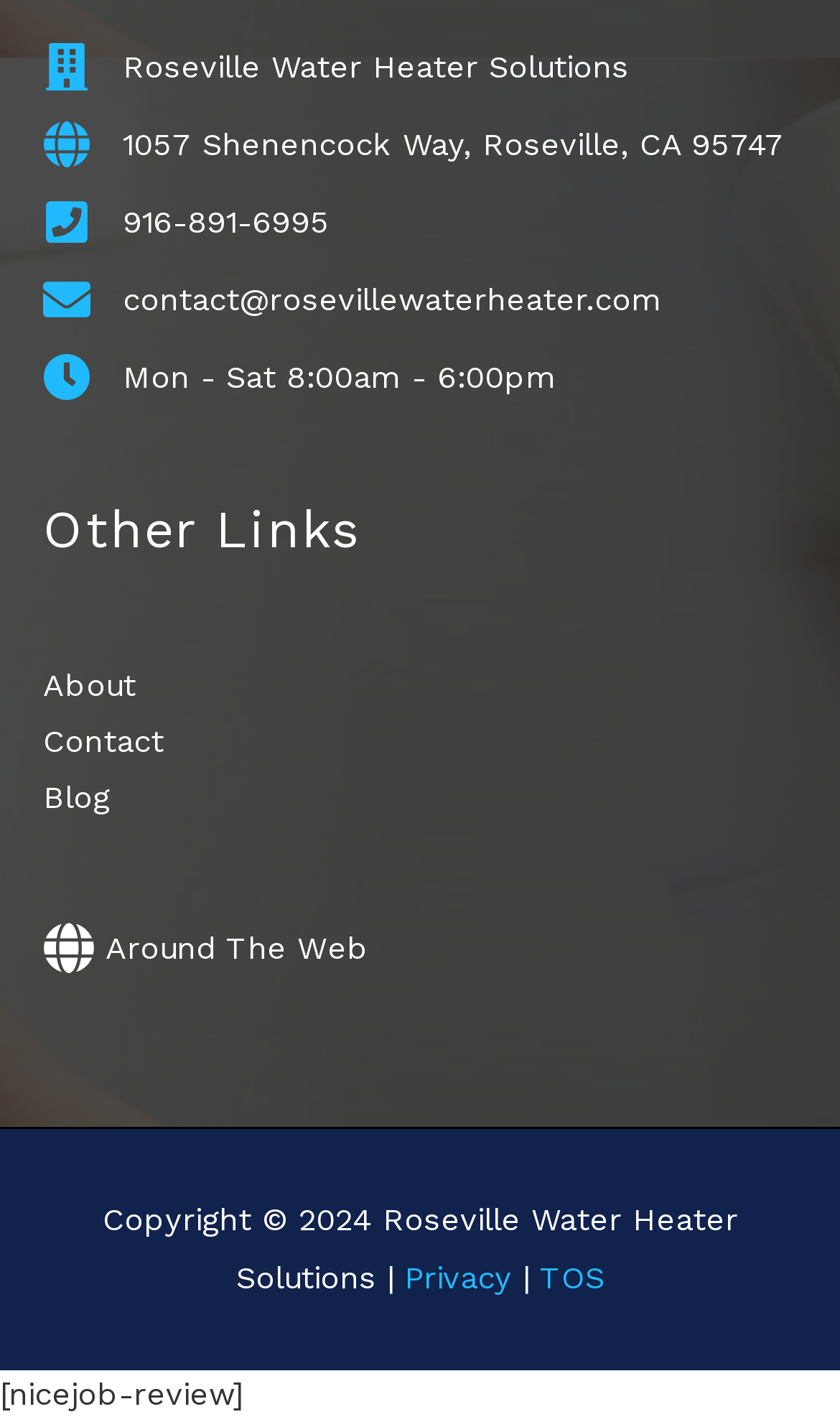Locate the bounding box coordinates of the clickable area needed to fulfill the instruction: "Call the phone number".

[0.051, 0.136, 0.392, 0.175]